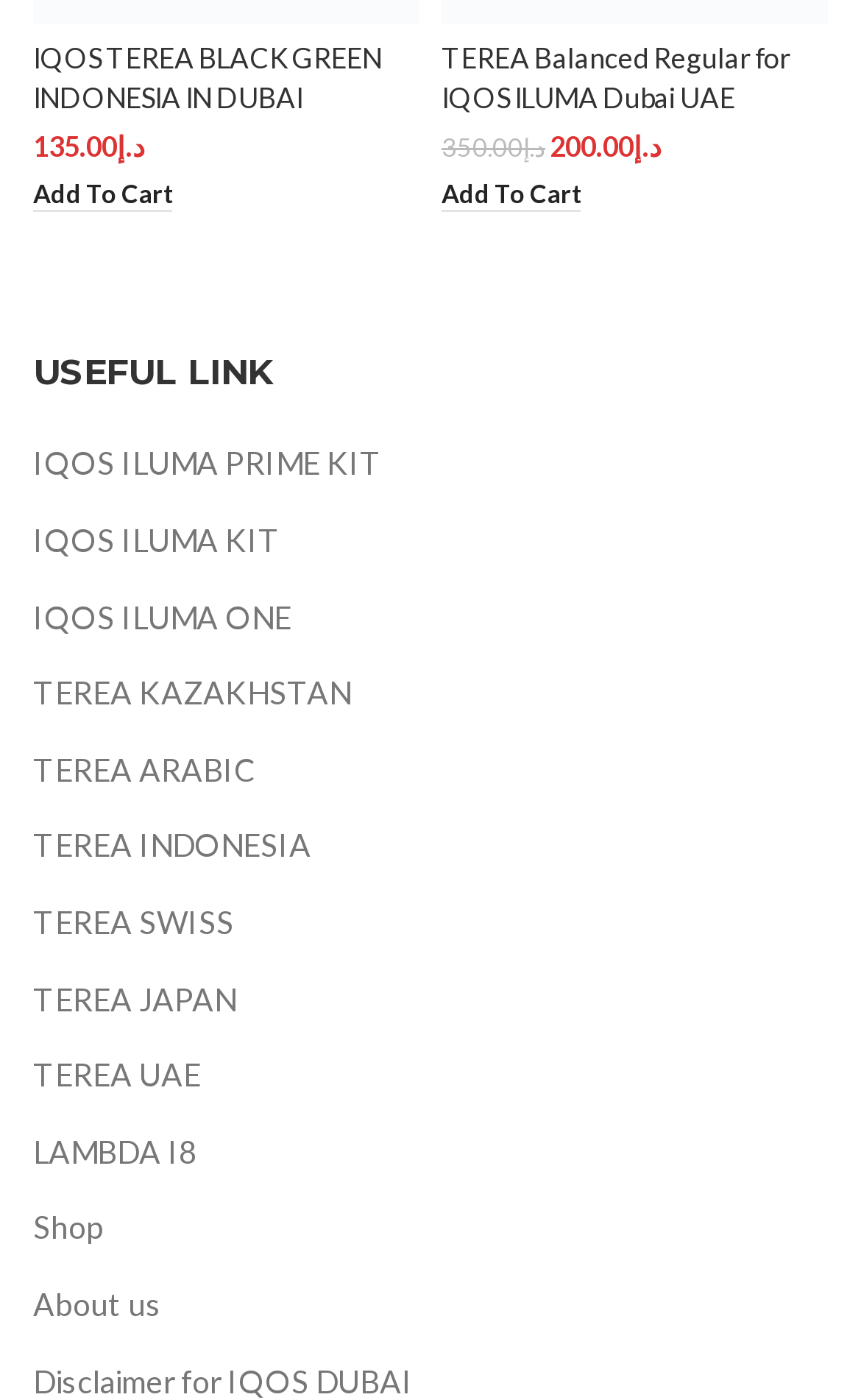Highlight the bounding box coordinates of the element that should be clicked to carry out the following instruction: "View TEREA Balanced Regular for IQOS ILUMA Dubai UAE product details". The coordinates must be given as four float numbers ranging from 0 to 1, i.e., [left, top, right, bottom].

[0.513, 0.03, 0.918, 0.082]